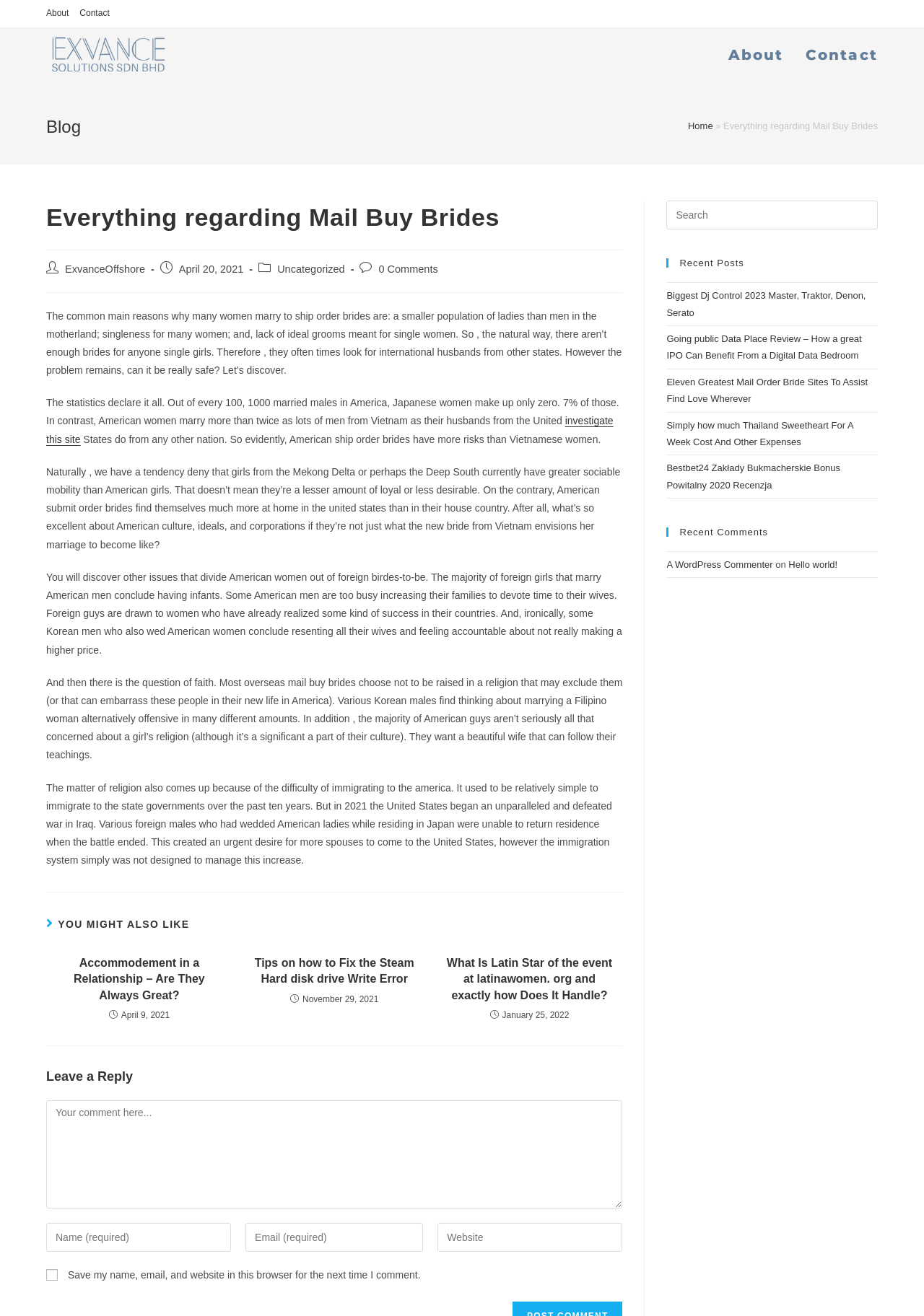Give the bounding box coordinates for this UI element: "parent_node: Search for: name="s" placeholder="Search"". The coordinates should be four float numbers between 0 and 1, arranged as [left, top, right, bottom].

[0.721, 0.153, 0.95, 0.174]